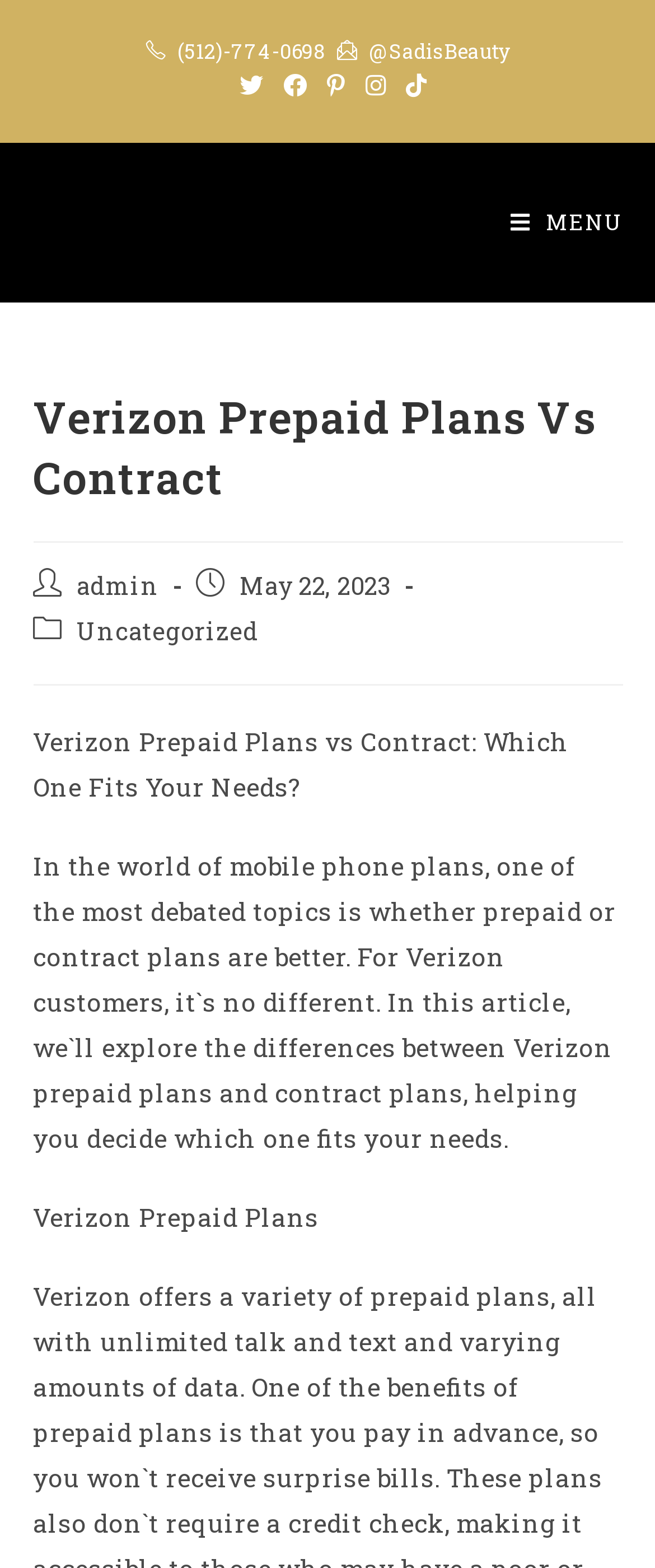Find and provide the bounding box coordinates for the UI element described here: "admin". The coordinates should be given as four float numbers between 0 and 1: [left, top, right, bottom].

[0.117, 0.364, 0.242, 0.384]